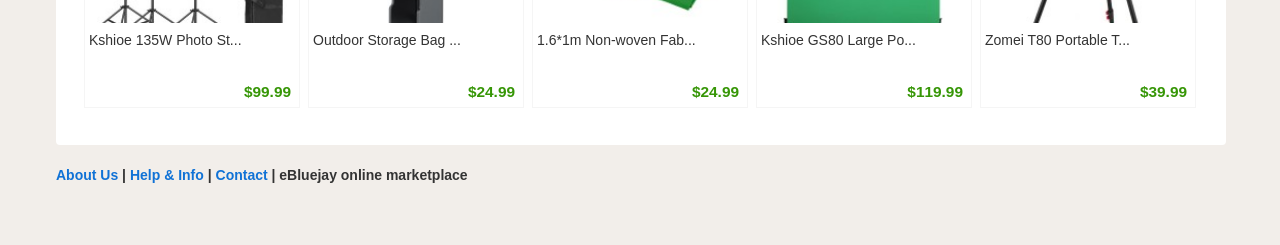Specify the bounding box coordinates of the area that needs to be clicked to achieve the following instruction: "Visit the About Us page".

[0.044, 0.682, 0.092, 0.747]